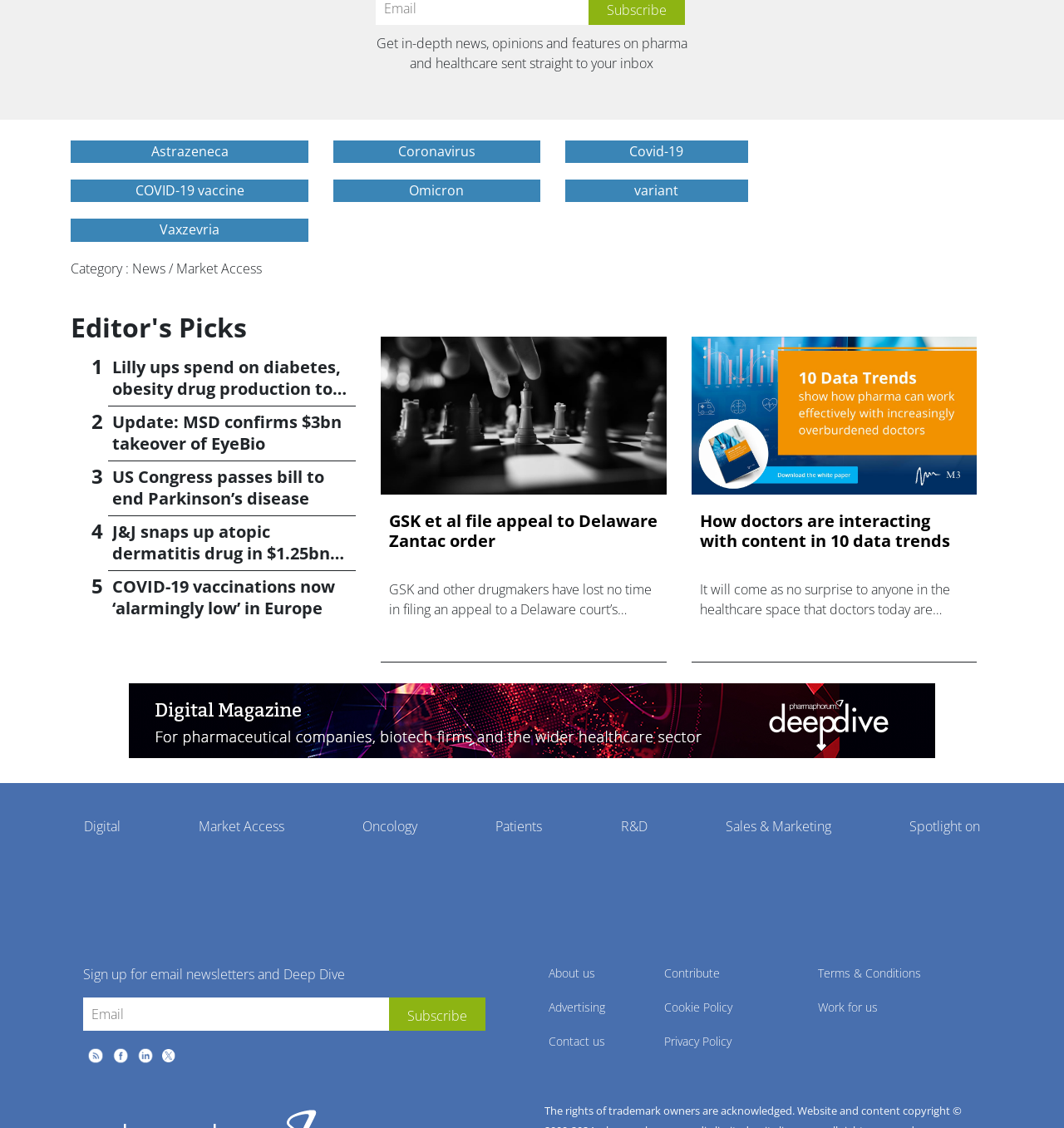For the given element description variant, determine the bounding box coordinates of the UI element. The coordinates should follow the format (top-left x, top-left y, bottom-right x, bottom-right y) and be within the range of 0 to 1.

[0.591, 0.161, 0.643, 0.178]